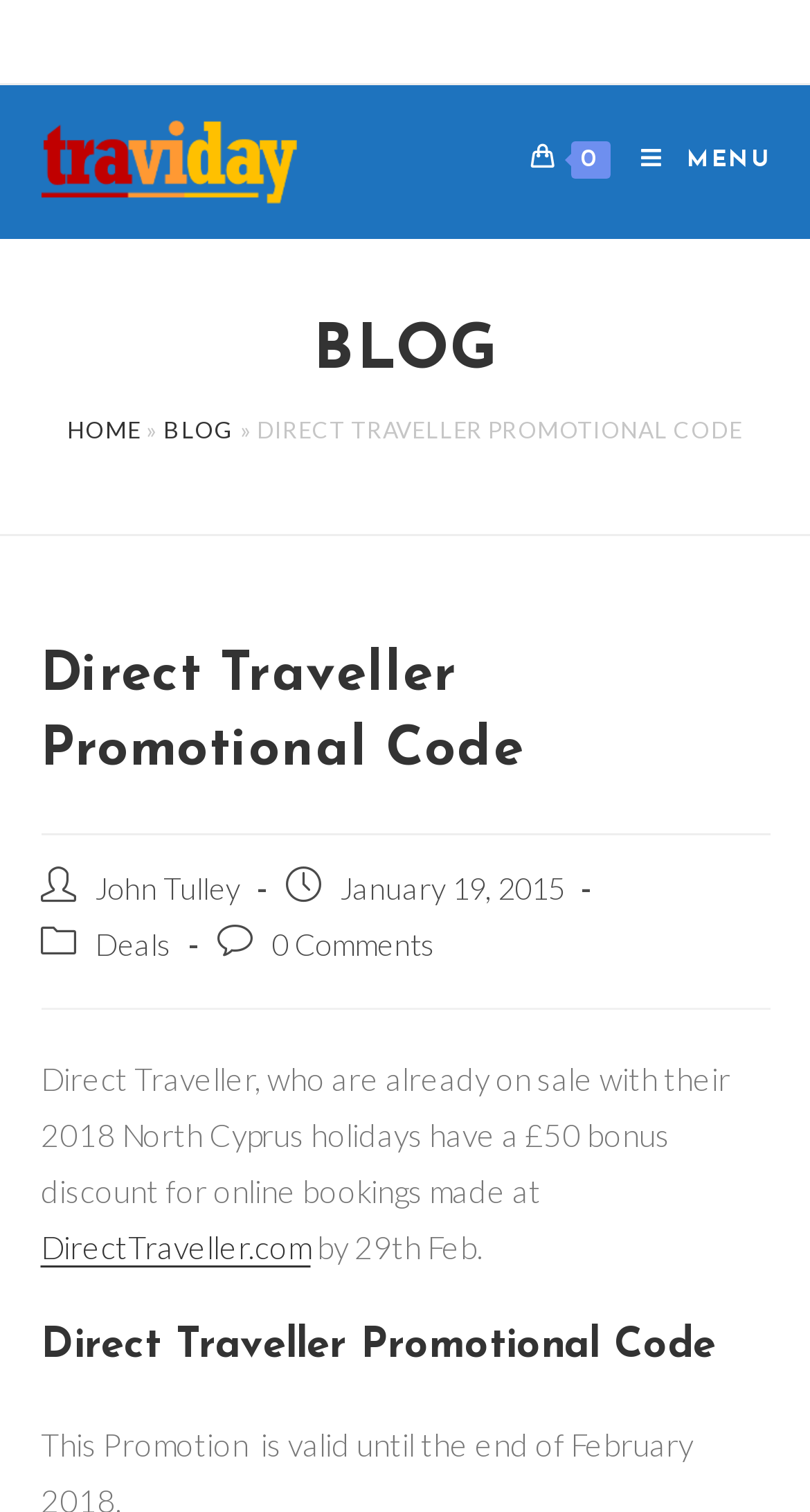Pinpoint the bounding box coordinates of the clickable area needed to execute the instruction: "Explore deals". The coordinates should be specified as four float numbers between 0 and 1, i.e., [left, top, right, bottom].

[0.117, 0.612, 0.212, 0.636]